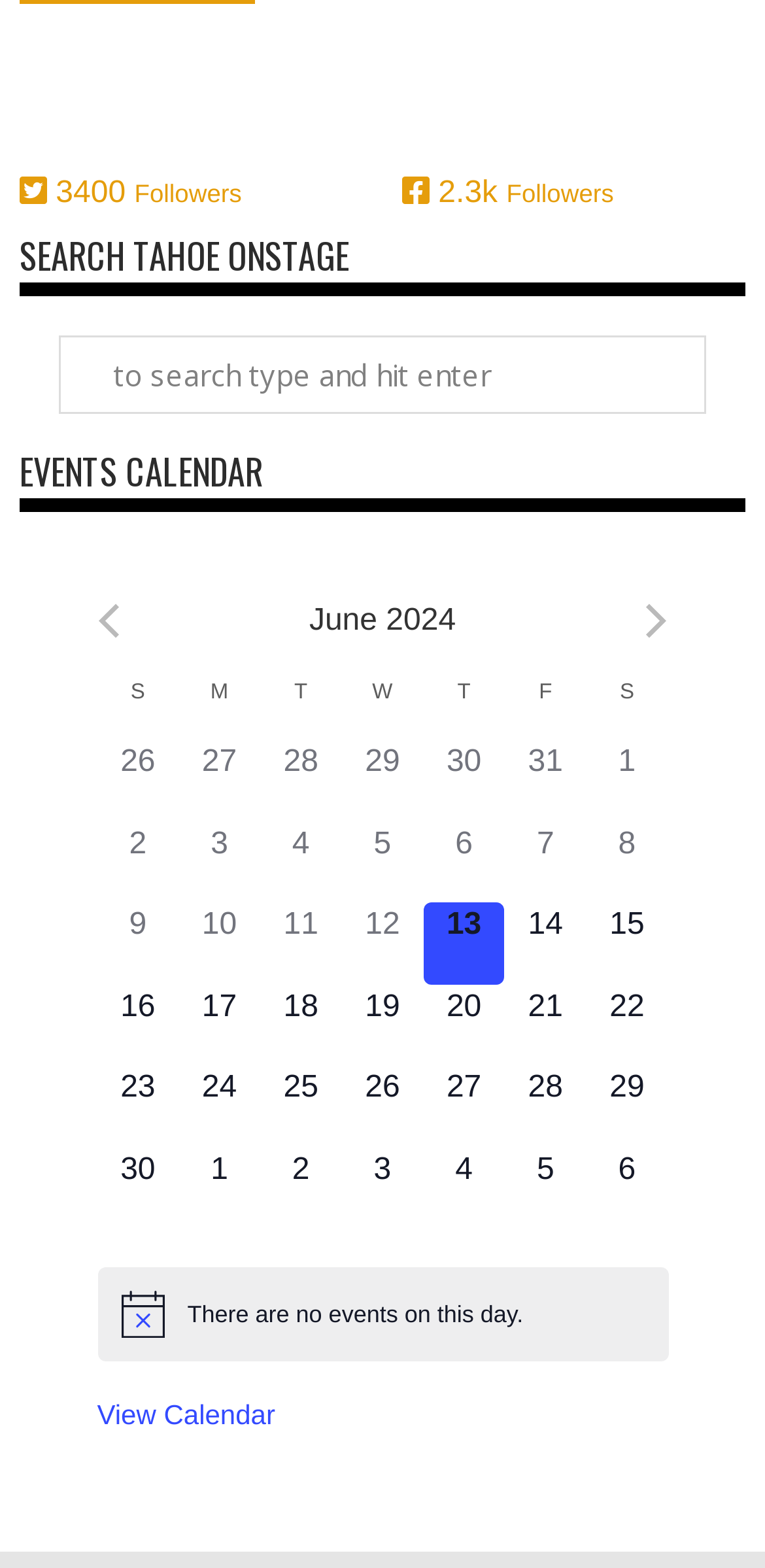Carefully examine the image and provide an in-depth answer to the question: What is the purpose of the 'Previous month' and 'Next month' links?

The 'Previous month' and 'Next month' links are located in the calendar header and allow users to navigate to the previous or next month in the calendar. This is evident from the icons and text associated with these links.